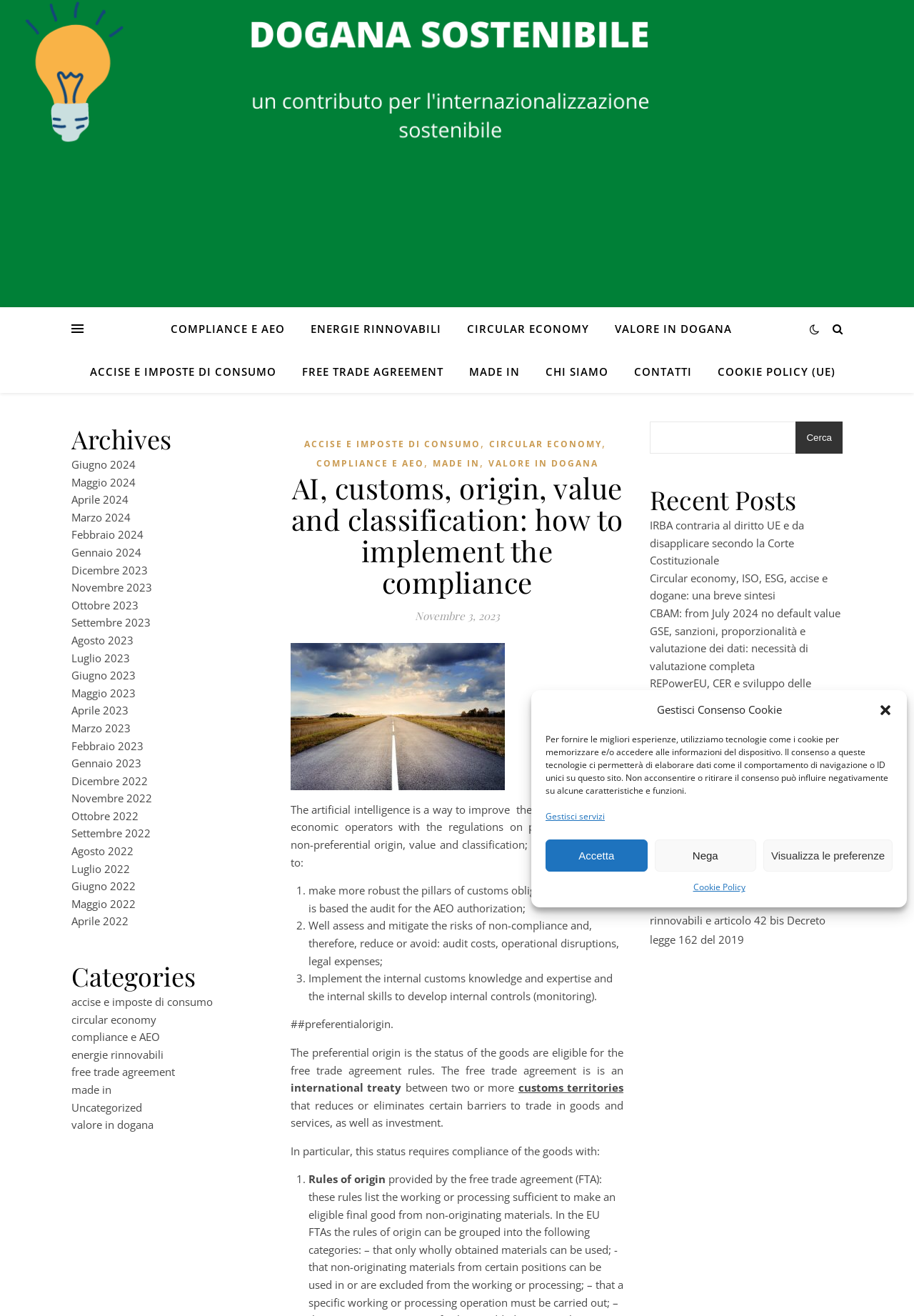Detail the features and information presented on the webpage.

The webpage is about AI, customs, origin, value, and classification, with a focus on implementing compliance. At the top, there is a dialog box for managing cookie consent, which includes buttons to accept, decline, or view preferences. Below this, there is a layout table with multiple links to various topics, including compliance, renewable energy, circular economy, and more.

On the left side, there is a complementary section with a heading "Archives" and a list of links to monthly archives from June 2024 to December 2022. Below this, there is a heading "Categories" with links to various categories, including accise e imposte di consumo, circular economy, compliance e AEO, and more.

In the main content area, there is a header with a link to "ACCISE E IMPOSTE DI CONSUMO" and other related topics. Below this, there is a heading "AI, customs, origin, value and classification: how to implement the compliance" with a date "Novembre 3, 2023". The main content discusses the use of artificial intelligence to improve compliance with regulations on preferential origin, non-preferential origin, value, and classification. The text is divided into sections with headings and lists, explaining how AI can help make customs obligations more robust, assess and mitigate risks of non-compliance, and implement internal customs knowledge and expertise.

There are no images on the page, but there are multiple links to various topics and categories, as well as a dialog box for managing cookie consent.